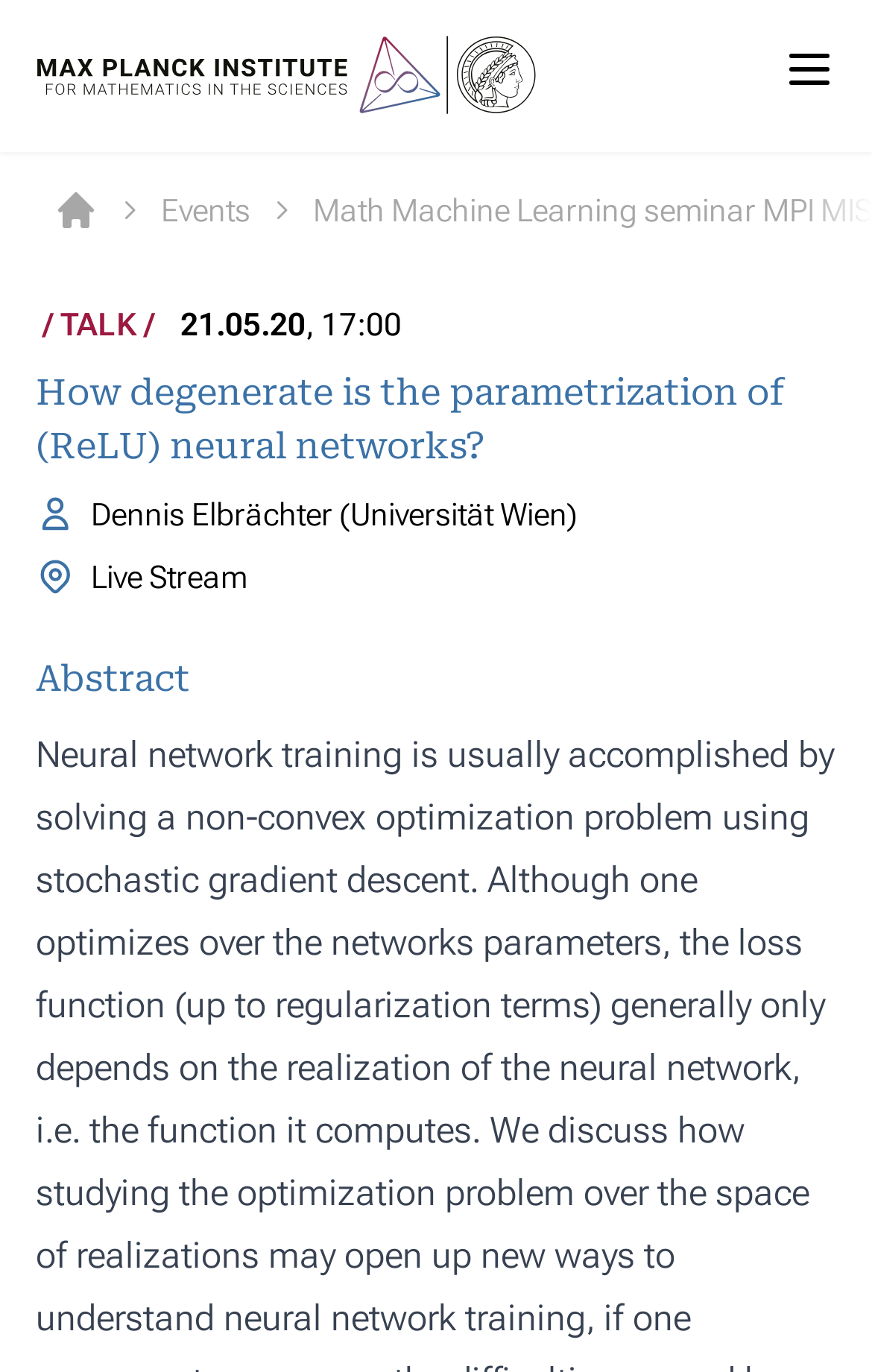What is the organization hosting the event?
Please provide a single word or phrase as your answer based on the image.

Max Planck Institute for Mathematics in the Sciences